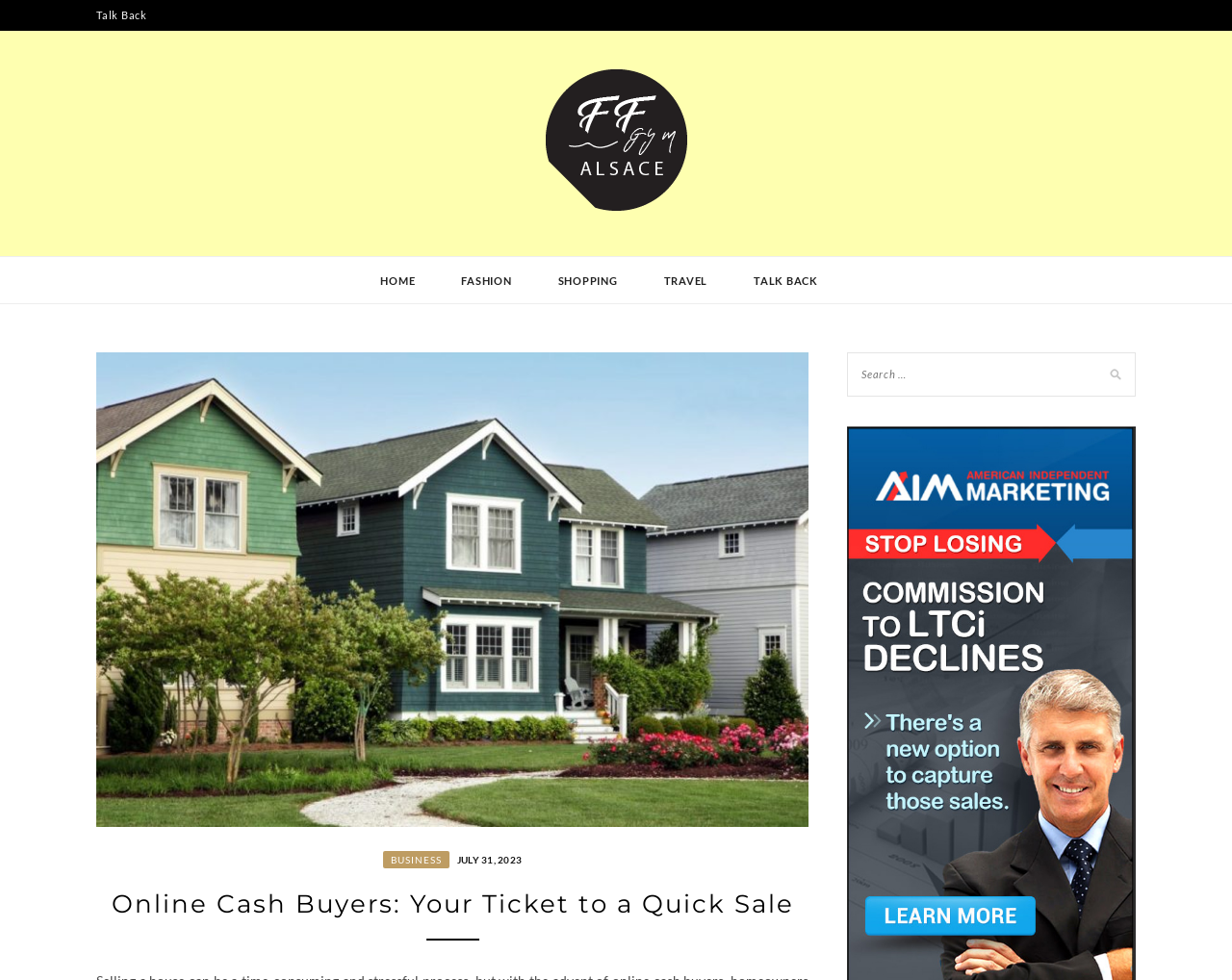Please determine the bounding box coordinates, formatted as (top-left x, top-left y, bottom-right x, bottom-right y), with all values as floating point numbers between 0 and 1. Identify the bounding box of the region described as: parent_node: FF GYM ALSACE

[0.443, 0.201, 0.557, 0.218]